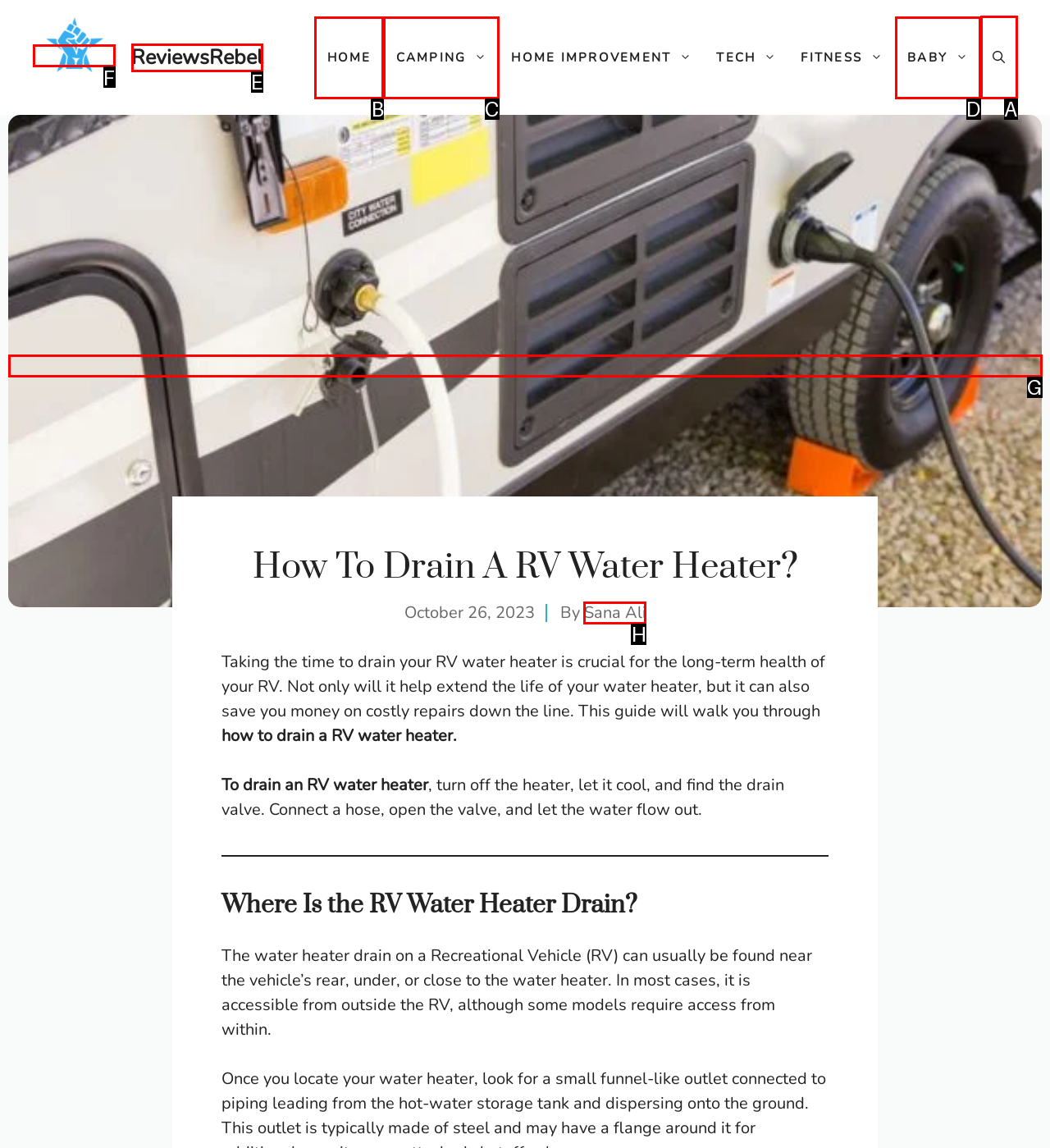Select the HTML element that needs to be clicked to perform the task: Search using the 'Open search' button. Reply with the letter of the chosen option.

A